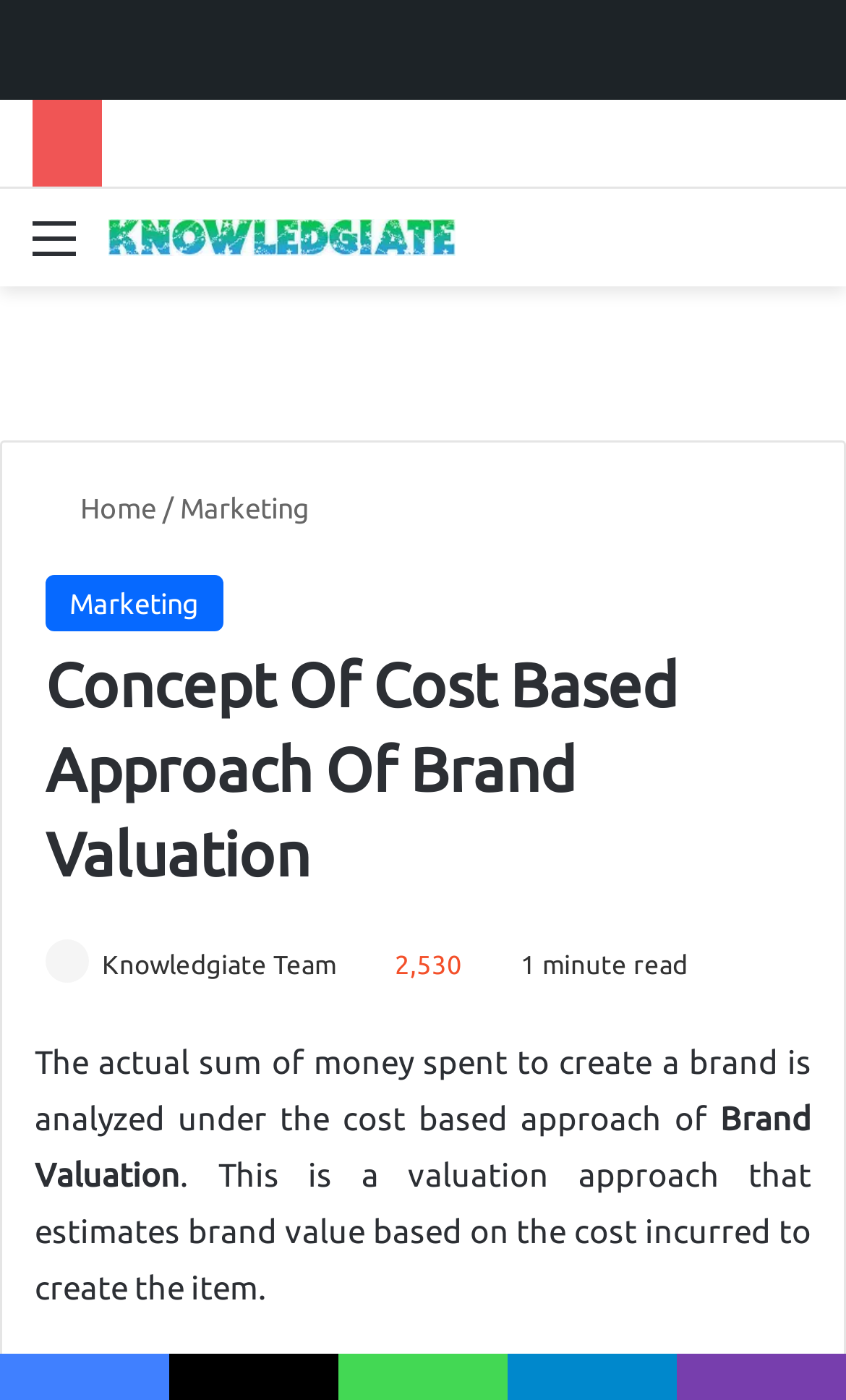What is the name of the team shown in the photo?
Answer the question with a single word or phrase, referring to the image.

Knowledgiate Team